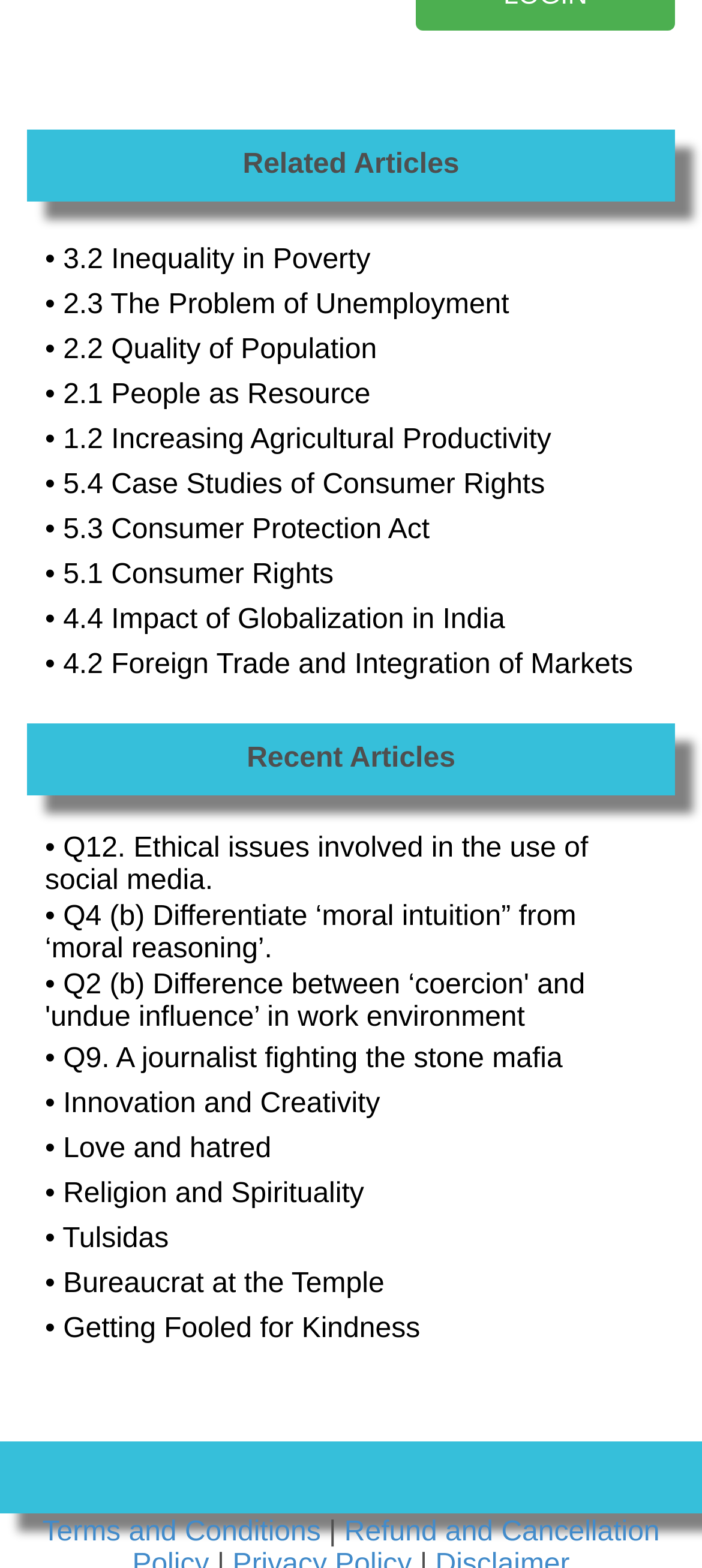Please reply to the following question with a single word or a short phrase:
What is the text of the last link in the second table?

• Tulsidas